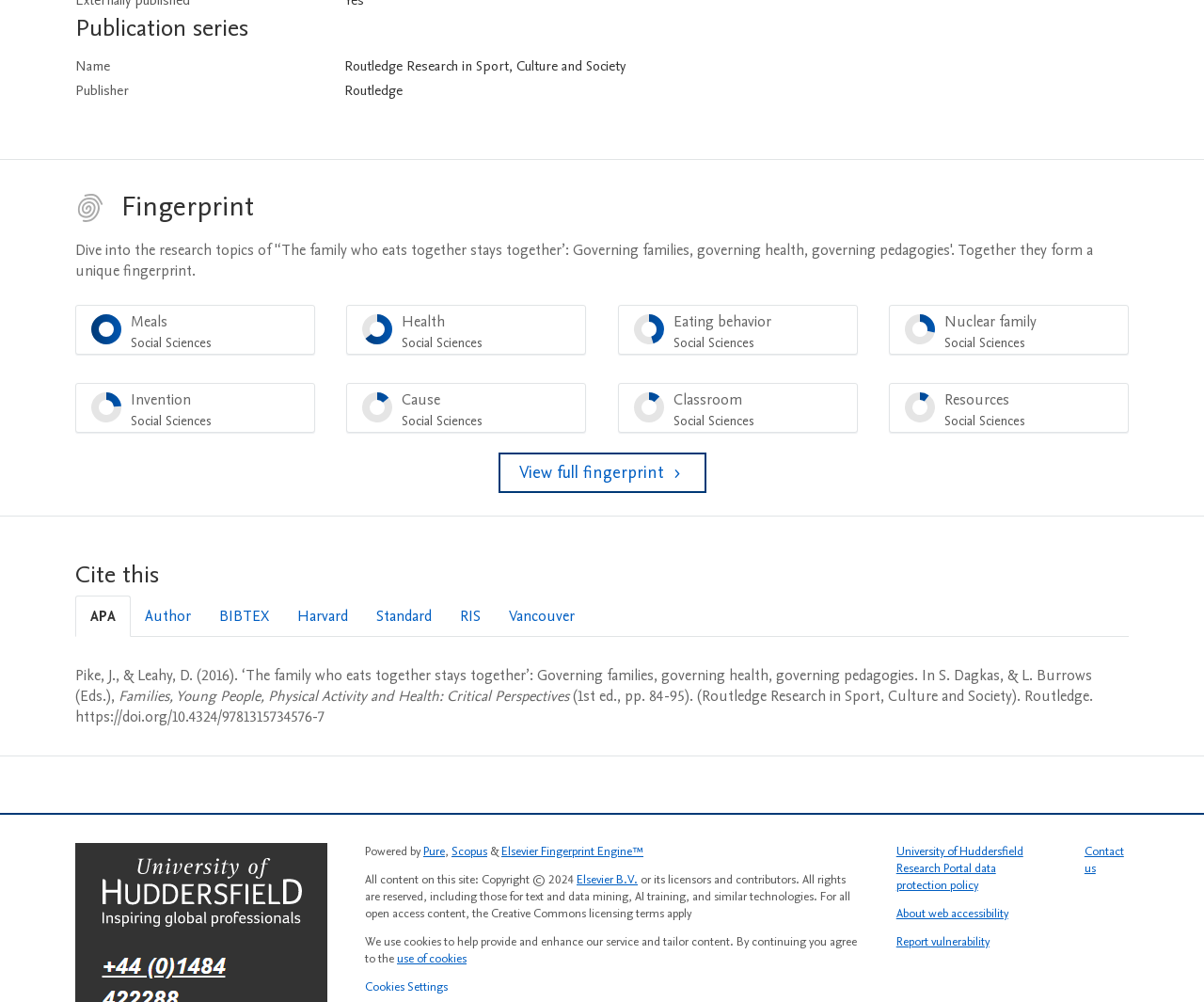What is the name of the publisher?
Look at the image and construct a detailed response to the question.

I found the publisher by looking at the table with the heading 'Publication series' and finding the gridcell with the text 'Routledge'.